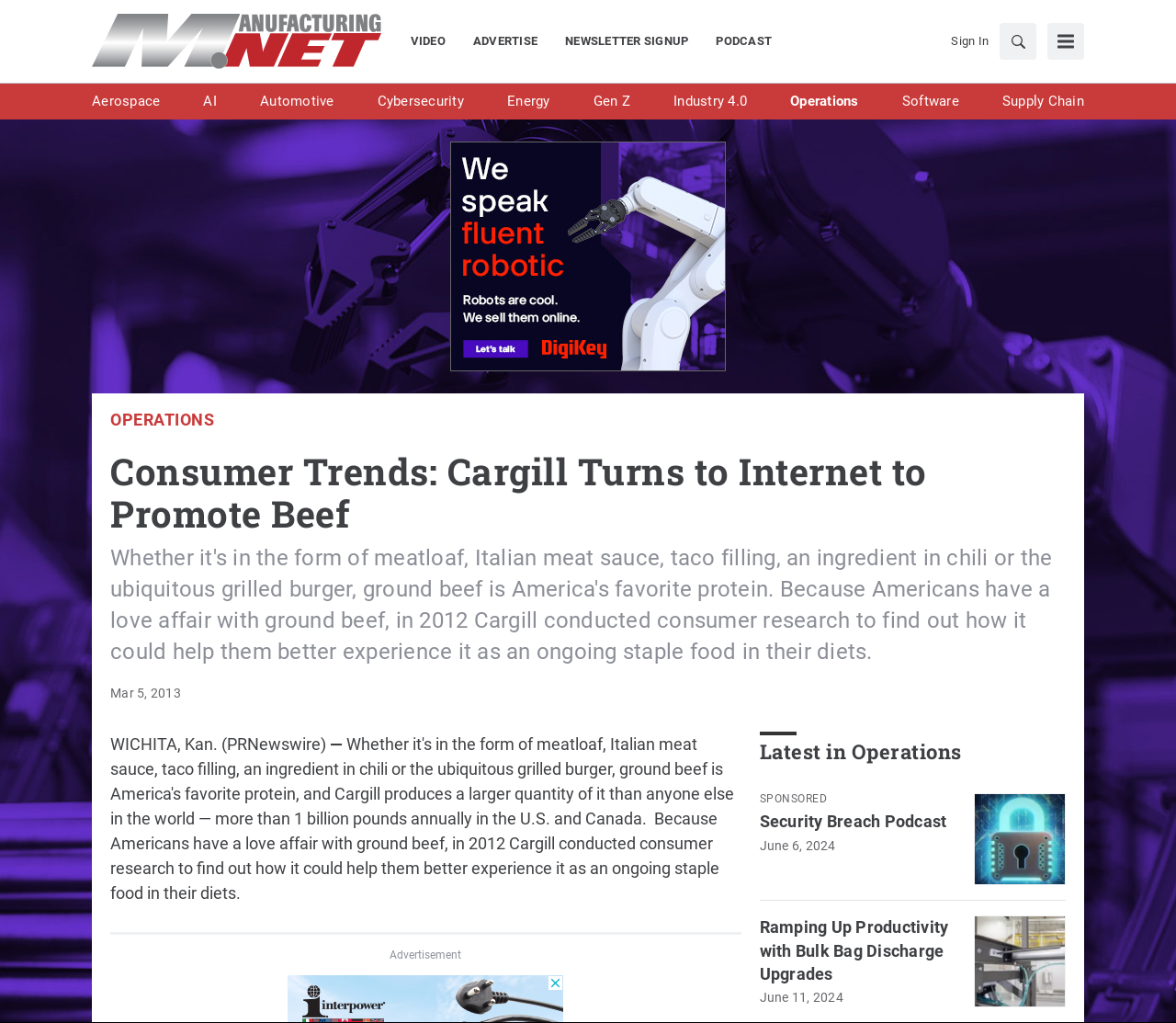Please mark the bounding box coordinates of the area that should be clicked to carry out the instruction: "Sign in to the website".

[0.809, 0.032, 0.841, 0.049]